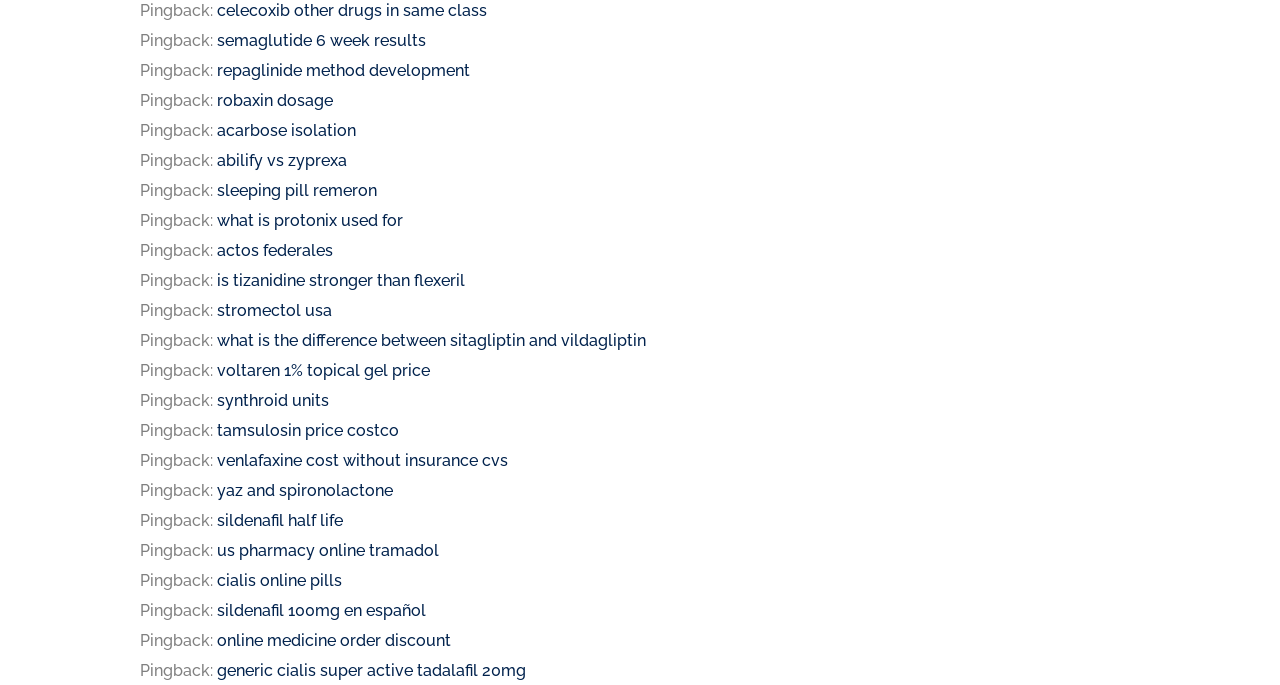Find the bounding box coordinates for the area that must be clicked to perform this action: "go to robaxin dosage".

[0.17, 0.133, 0.26, 0.161]